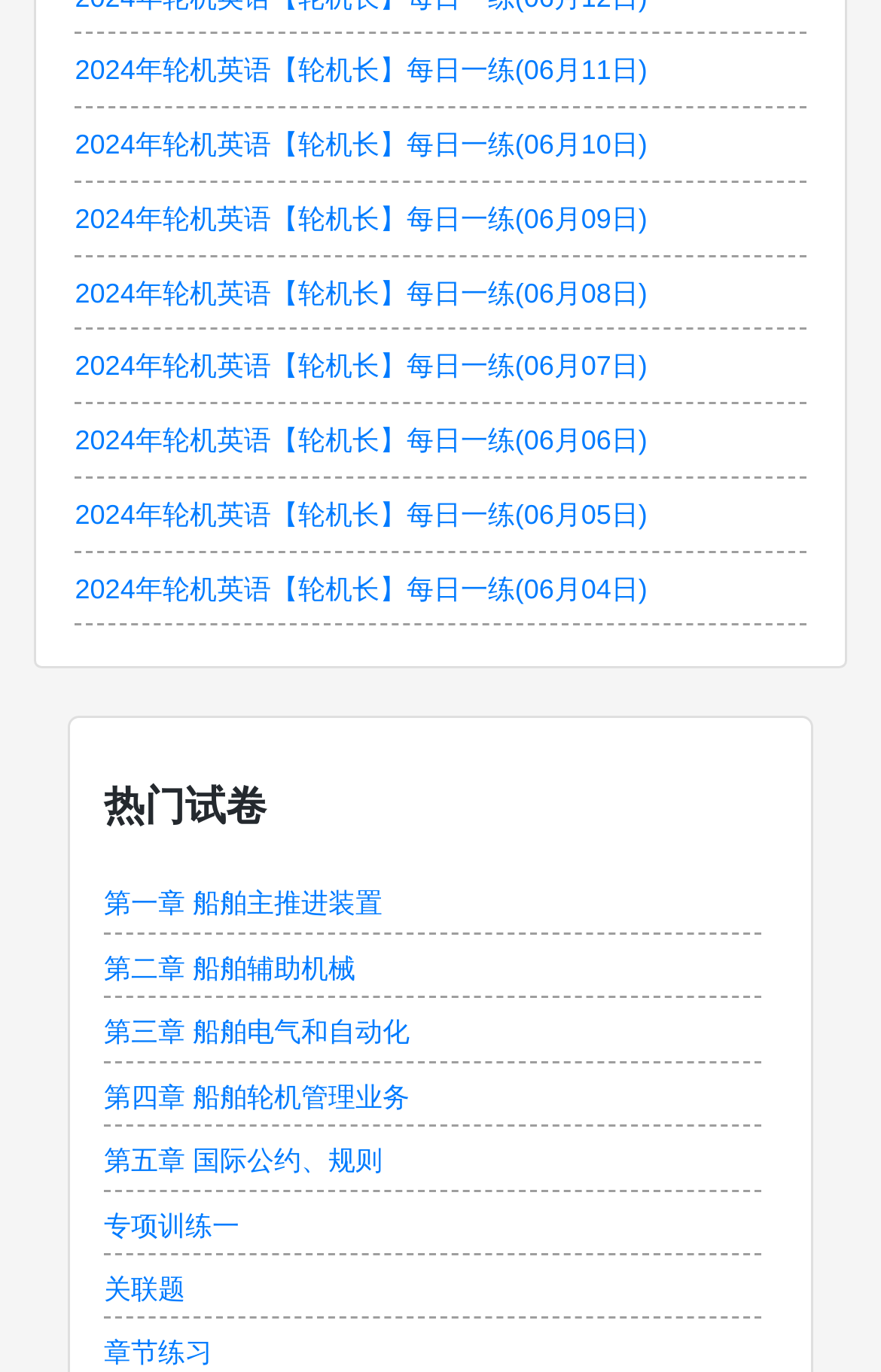Are the daily practice links in chronological order?
Kindly answer the question with as much detail as you can.

I compared the dates in the daily practice links and found that they are in chronological order, with the most recent date at the top and the oldest date at the bottom.